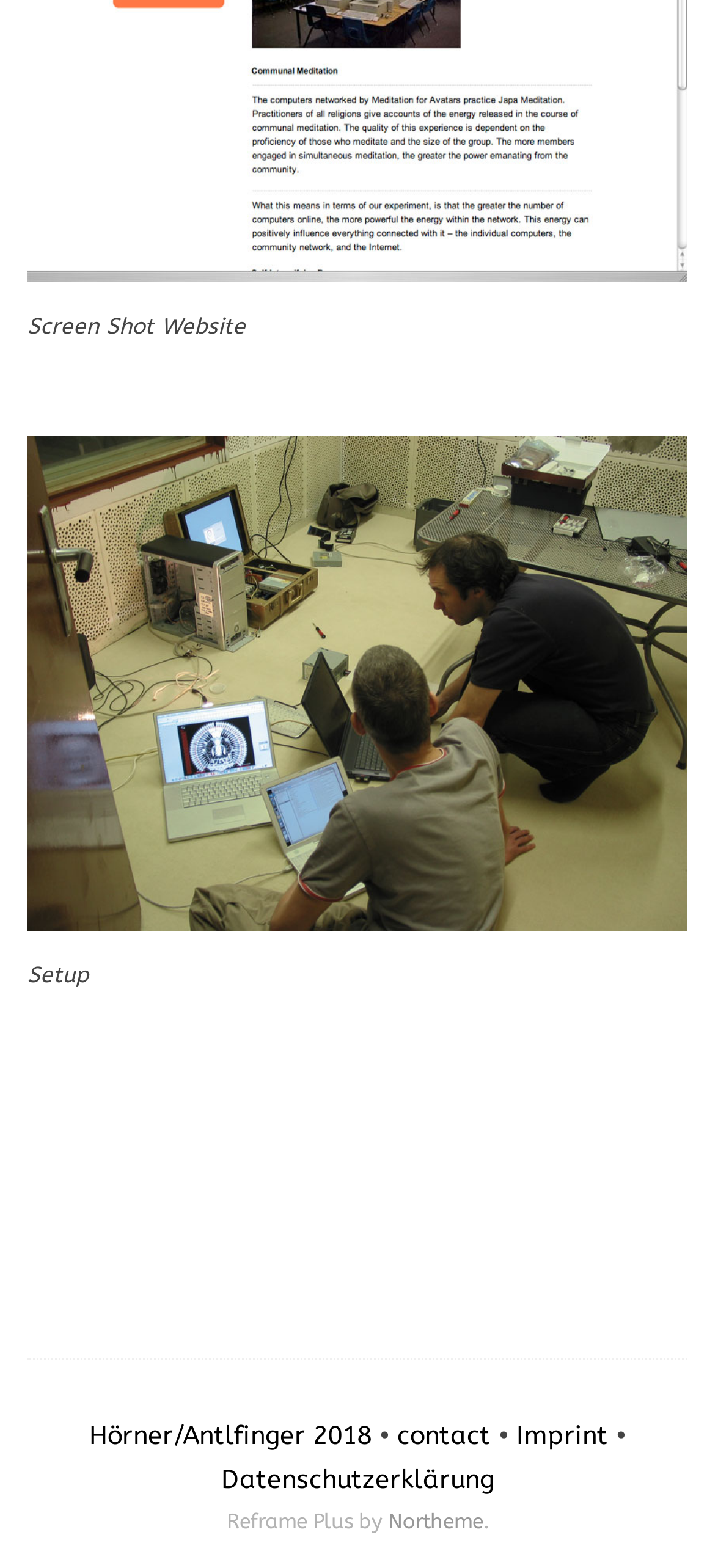Please respond in a single word or phrase: 
What is the first link on the webpage?

Setup